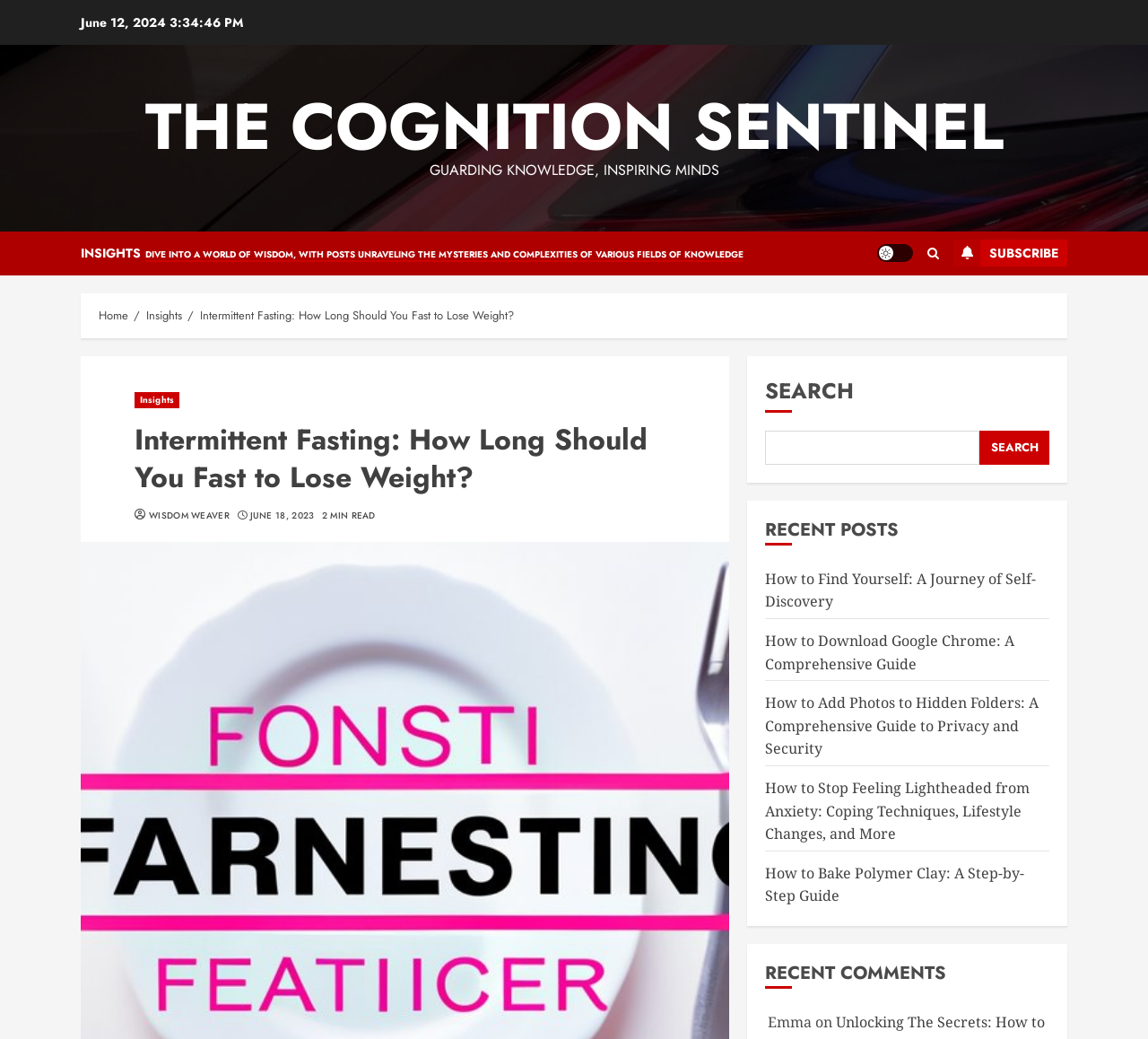Please determine the bounding box coordinates of the section I need to click to accomplish this instruction: "Check the News and Tips section".

None